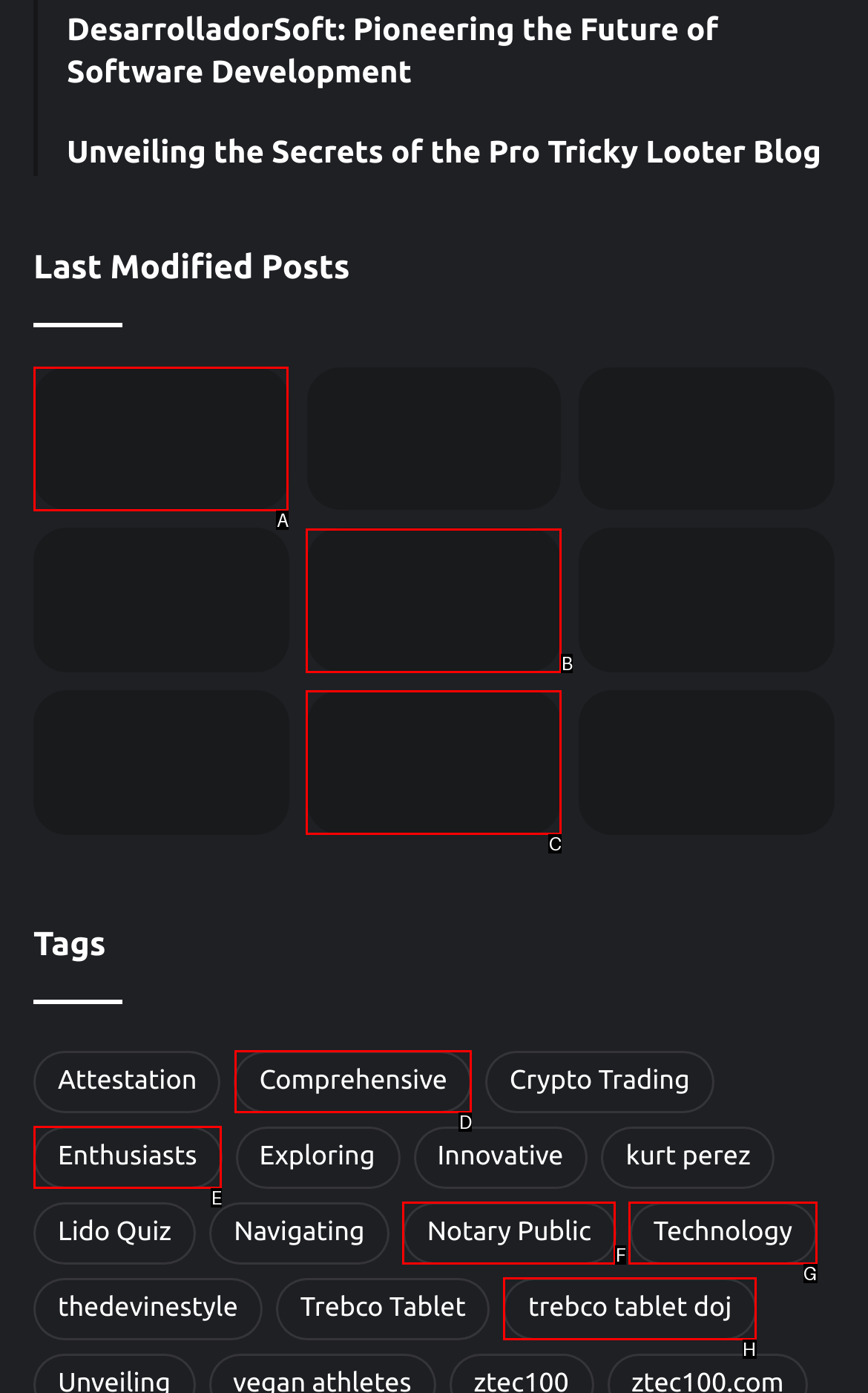Tell me which one HTML element best matches the description: Notary Public
Answer with the option's letter from the given choices directly.

F